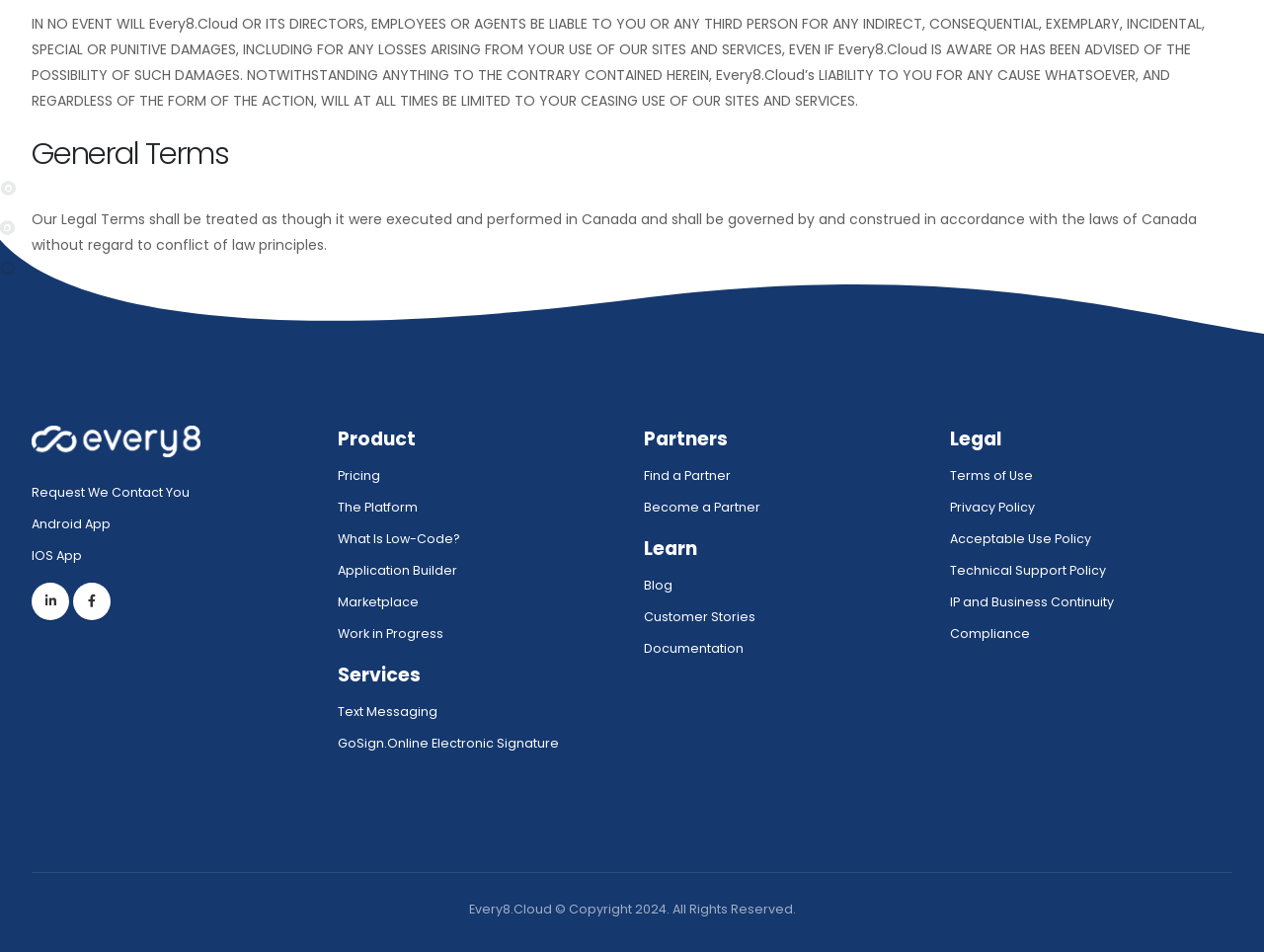Could you highlight the region that needs to be clicked to execute the instruction: "Download the Android App"?

[0.025, 0.542, 0.088, 0.559]